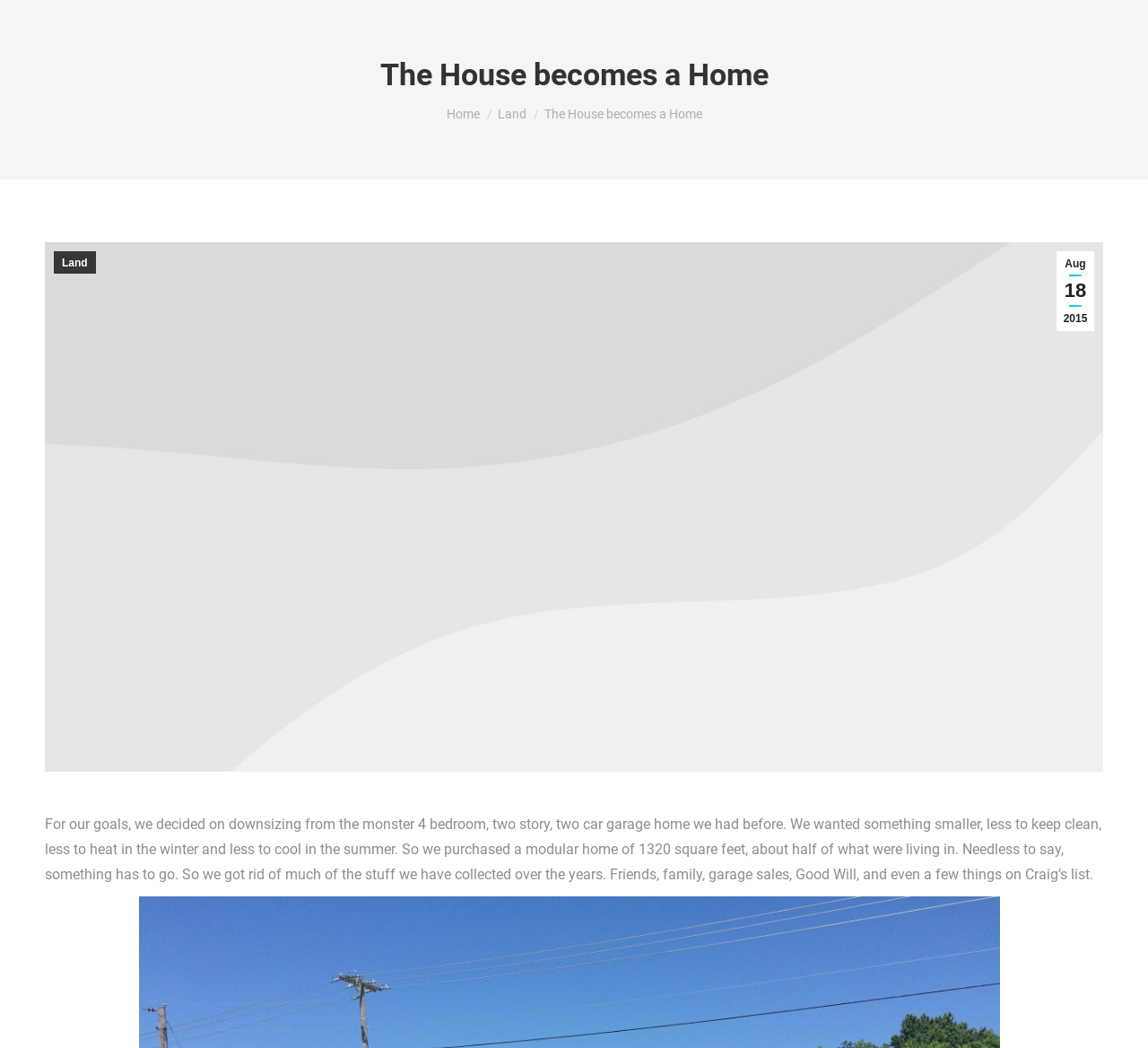Where did the author sell their unwanted items?
Refer to the screenshot and respond with a concise word or phrase.

Garage sales, Good Will, Craig's list